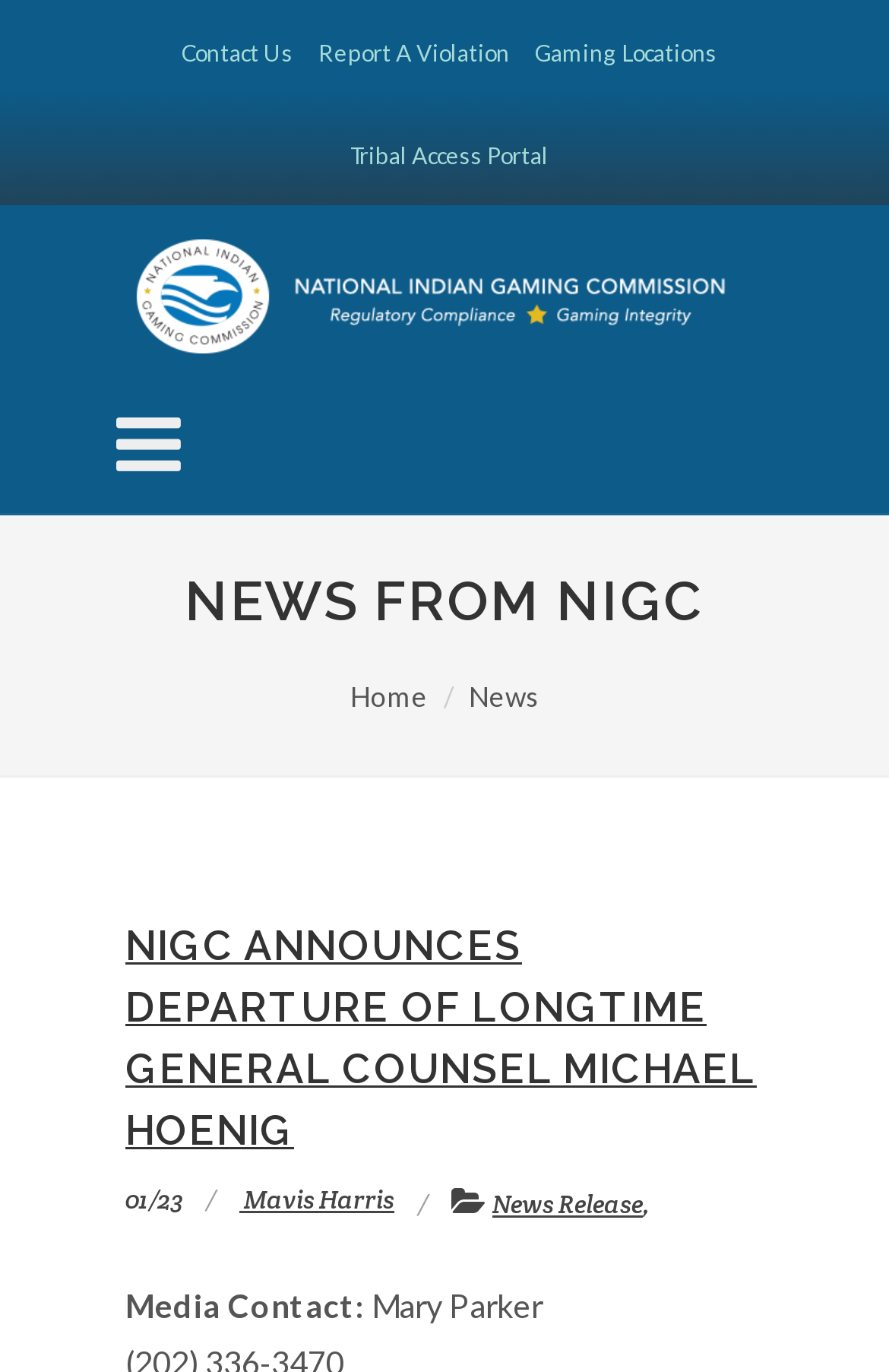Give an extensive and precise description of the webpage.

The webpage is about the National Indian Gaming Commission (NIGC) and its primary mission to regulate gaming activities conducted by tribes on Indian lands. 

At the top of the page, there are four links: "Contact Us", "Report A Violation", "Gaming Locations", and "Tribal Access Portal", which are positioned horizontally across the page. Below these links, there is a large NIGC logo, which takes up most of the width of the page.

Under the logo, there is a heading "NEWS FROM NIGC" followed by two links, "Home" and "News", which are positioned side by side. 

The main content of the page is an announcement about the departure of longtime General Counsel Michael Hoenig. The title of the announcement is "NIGC ANNOUNCES DEPARTURE OF LONGTIME GENERAL COUNSEL MICHAEL HOENIG" and is positioned at the center of the page. Below the title, there is a link to the same announcement, followed by the date "01/23" and a link to "Mavis Harris". 

Further down, there is a link to "News Release" followed by a comma and a "Media Contact" section, which includes the name "Mary Parker".